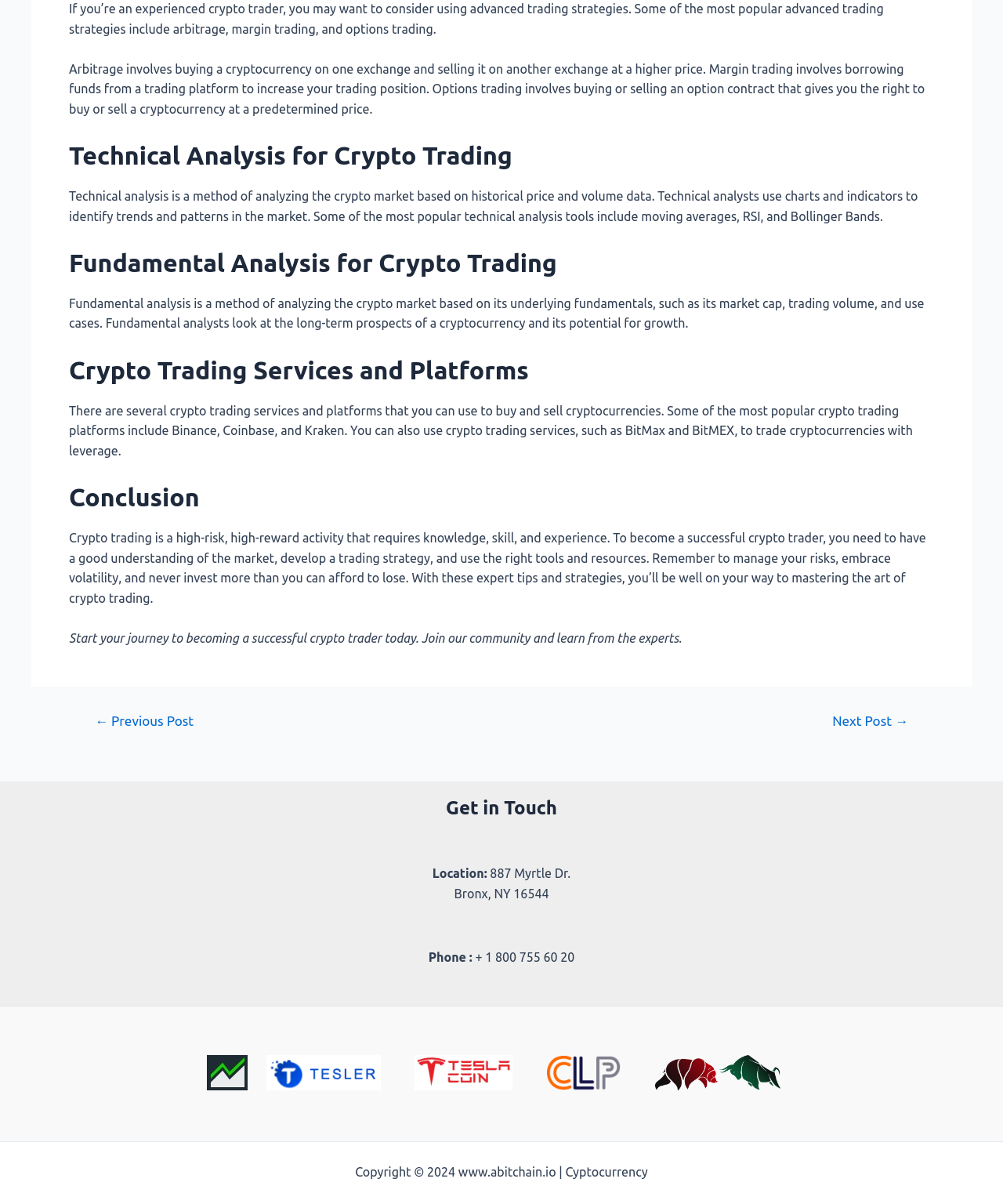Reply to the question with a single word or phrase:
What is the main topic of this webpage?

Crypto Trading